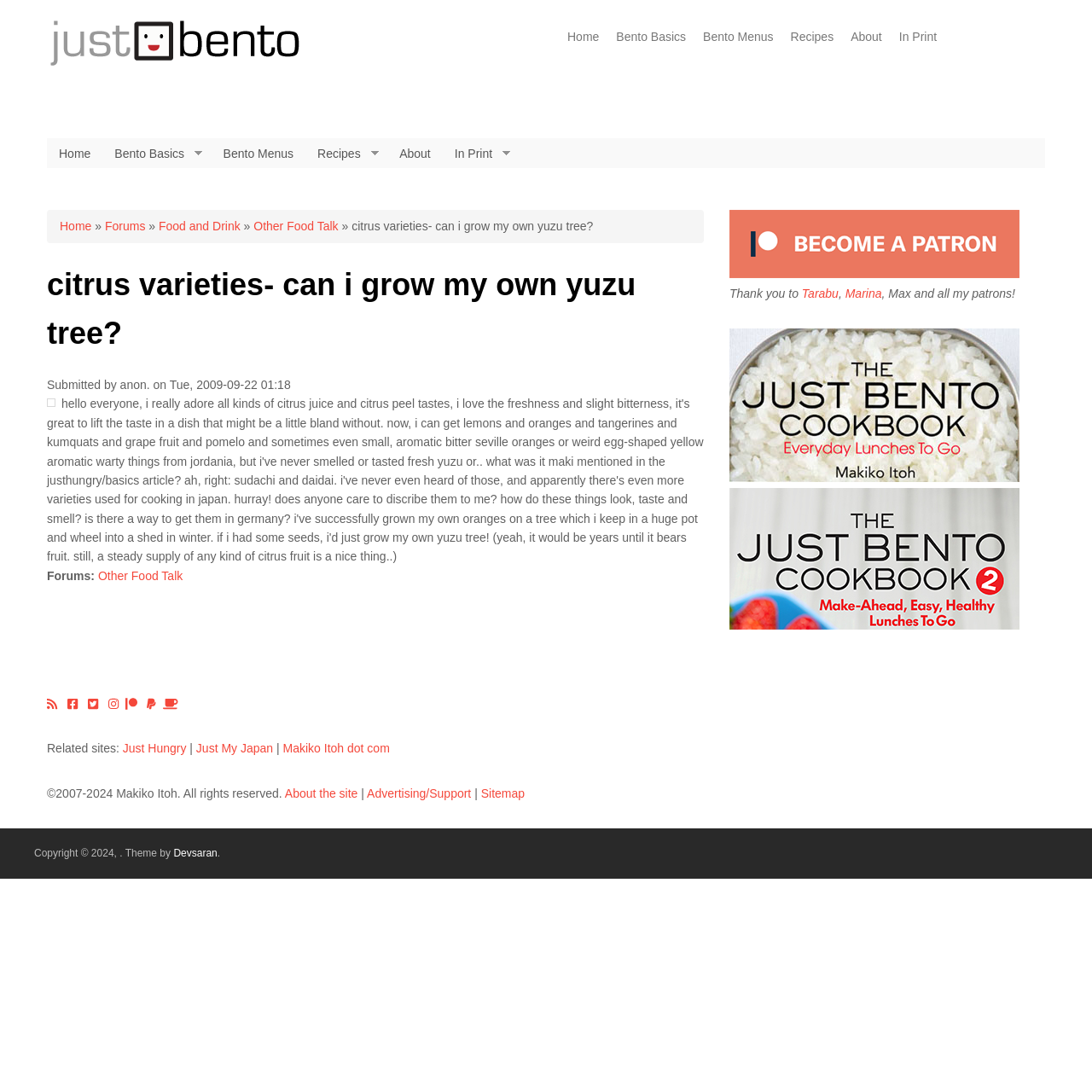Locate the bounding box coordinates of the clickable region necessary to complete the following instruction: "View the 'Just Hungry' related site". Provide the coordinates in the format of four float numbers between 0 and 1, i.e., [left, top, right, bottom].

[0.112, 0.679, 0.171, 0.692]